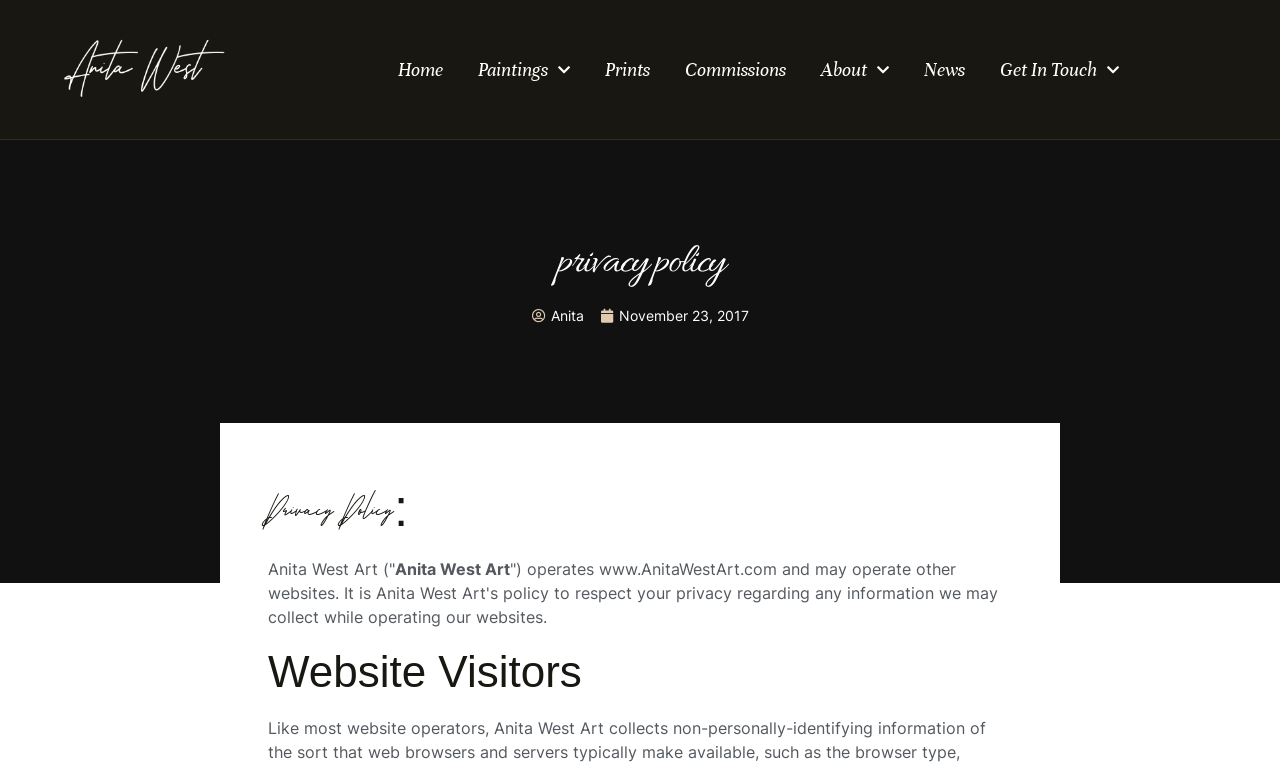Determine the bounding box coordinates of the element that should be clicked to execute the following command: "view paintings".

[0.373, 0.061, 0.445, 0.121]